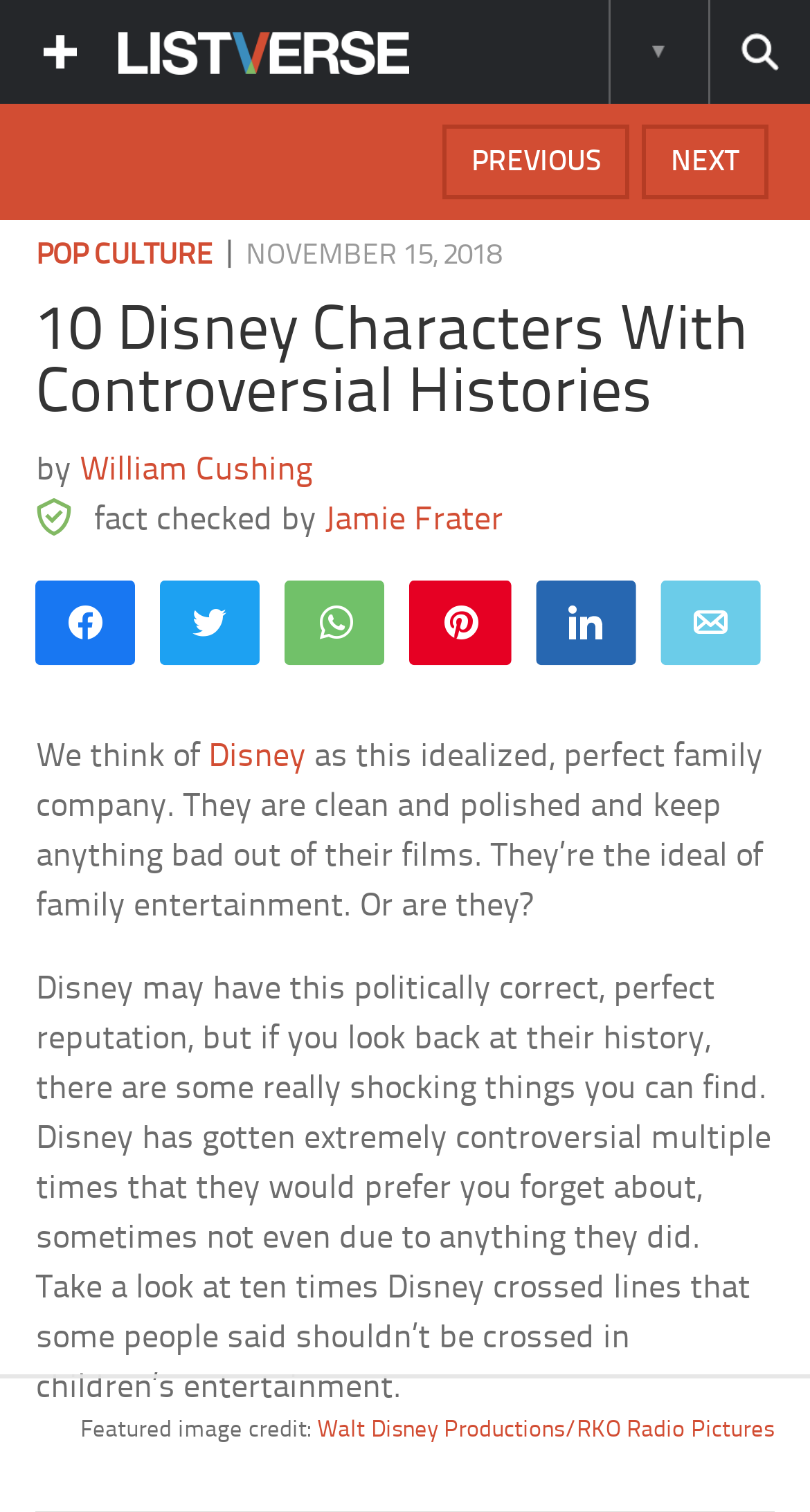Please identify the bounding box coordinates of the element I should click to complete this instruction: 'Show more information'. The coordinates should be given as four float numbers between 0 and 1, like this: [left, top, right, bottom].

[0.751, 0.0, 0.872, 0.069]